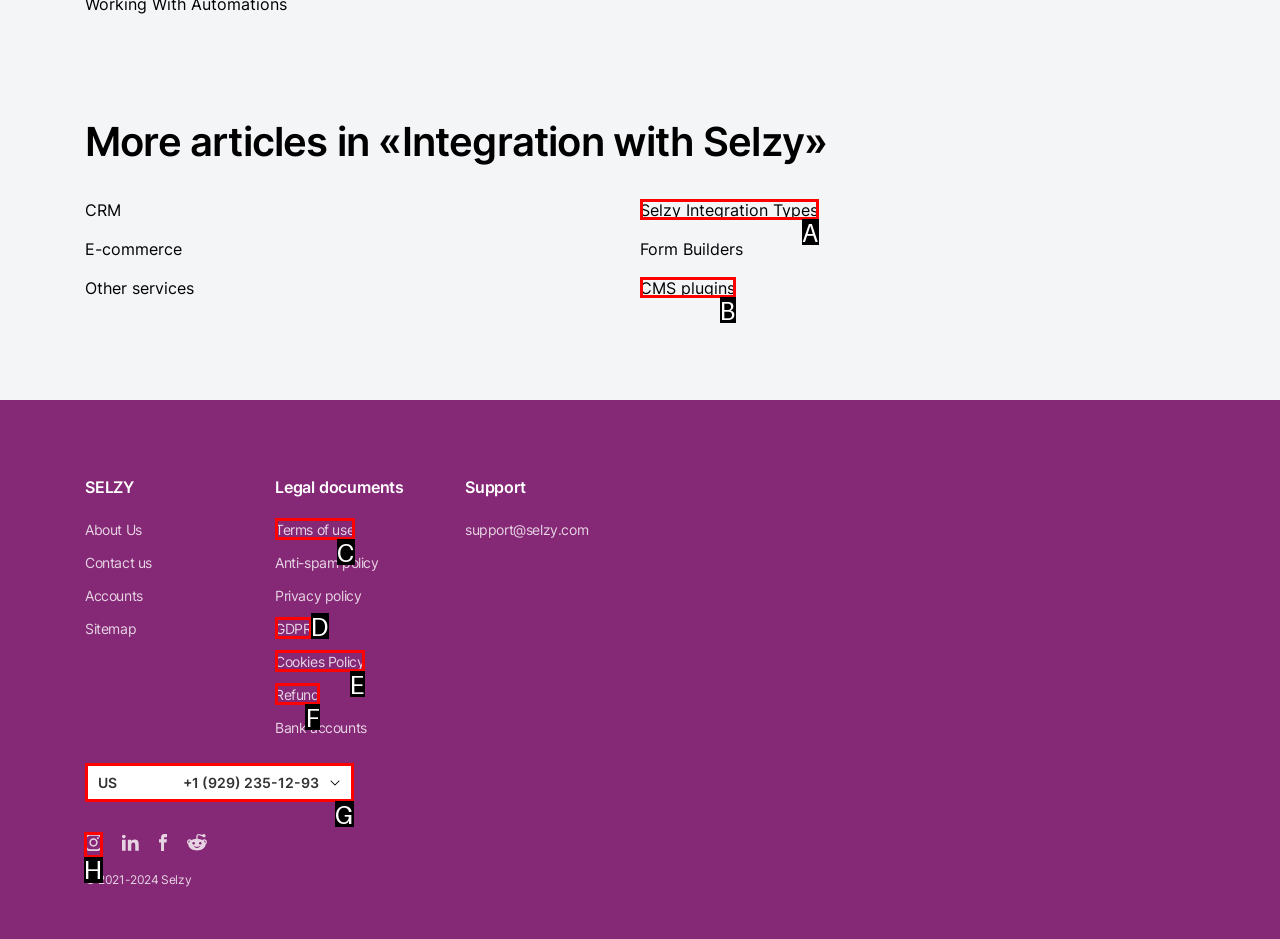Tell me the letter of the correct UI element to click for this instruction: Click on the 'Instagram' link. Answer with the letter only.

H